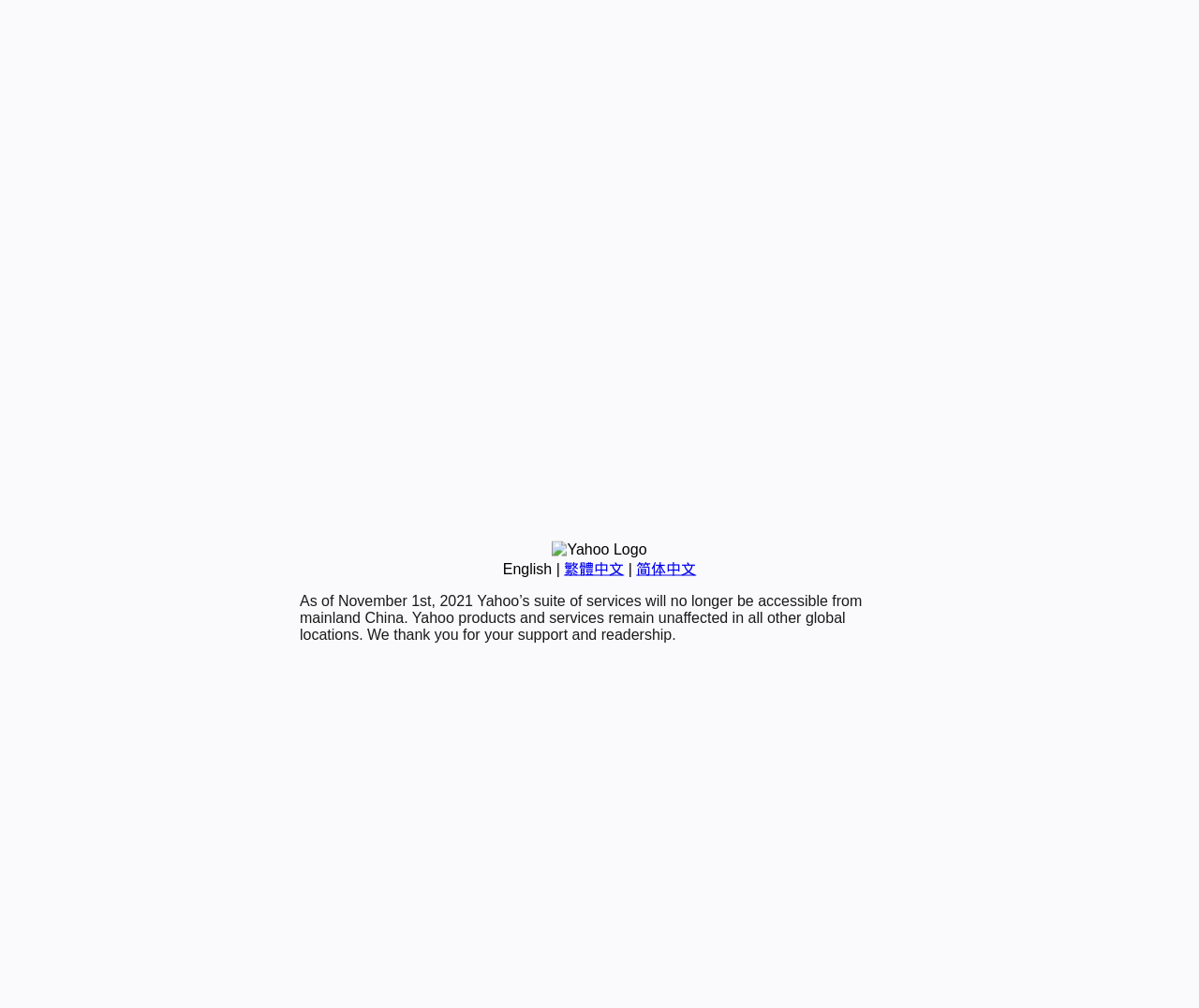Given the description: "English", determine the bounding box coordinates of the UI element. The coordinates should be formatted as four float numbers between 0 and 1, [left, top, right, bottom].

[0.419, 0.556, 0.46, 0.572]